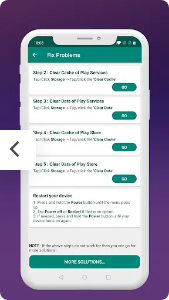What is suggested at the bottom of the screen?
Please provide a detailed and comprehensive answer to the question.

At the bottom of the screen, there is a prompt suggesting more solutions, which implies that the application provides a comprehensive approach to solving Play Services problems and offers additional troubleshooting steps or alternatives if the initial steps do not resolve the issue.